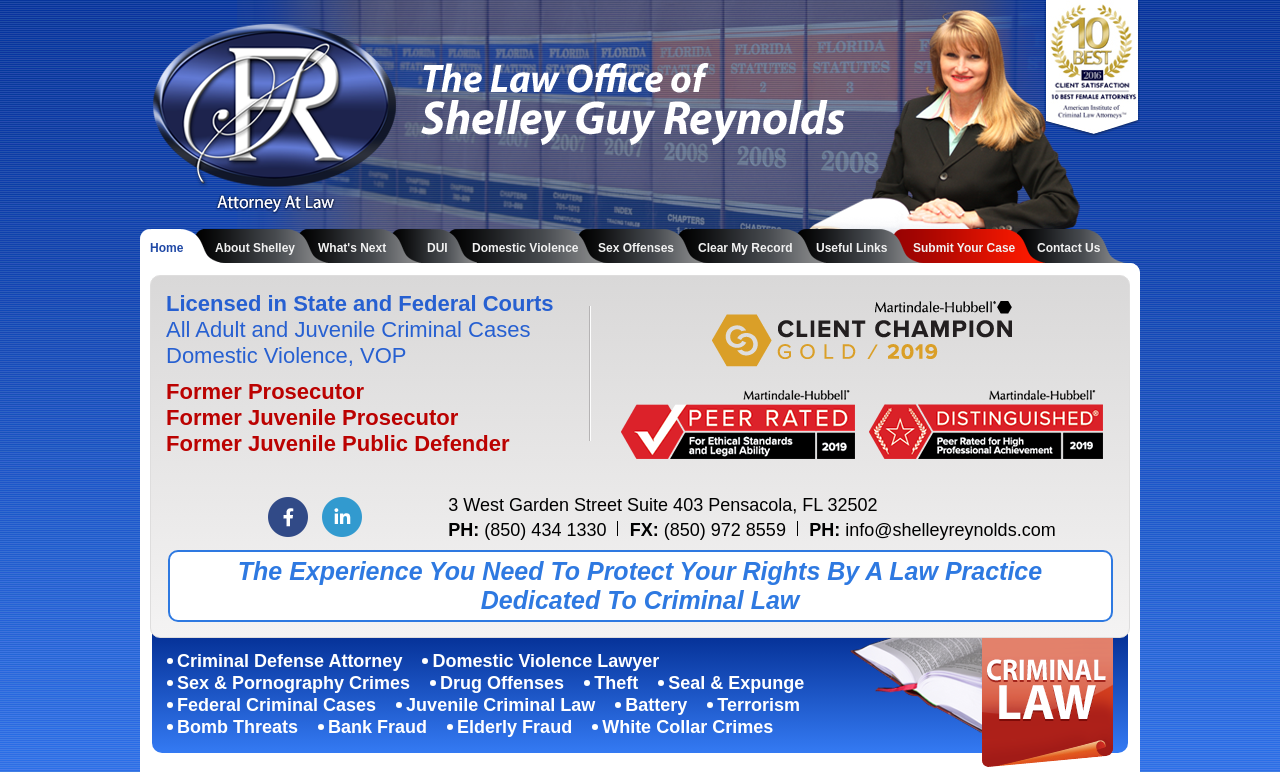Kindly determine the bounding box coordinates of the area that needs to be clicked to fulfill this instruction: "Follow the attorney on Facebook".

[0.21, 0.681, 0.241, 0.699]